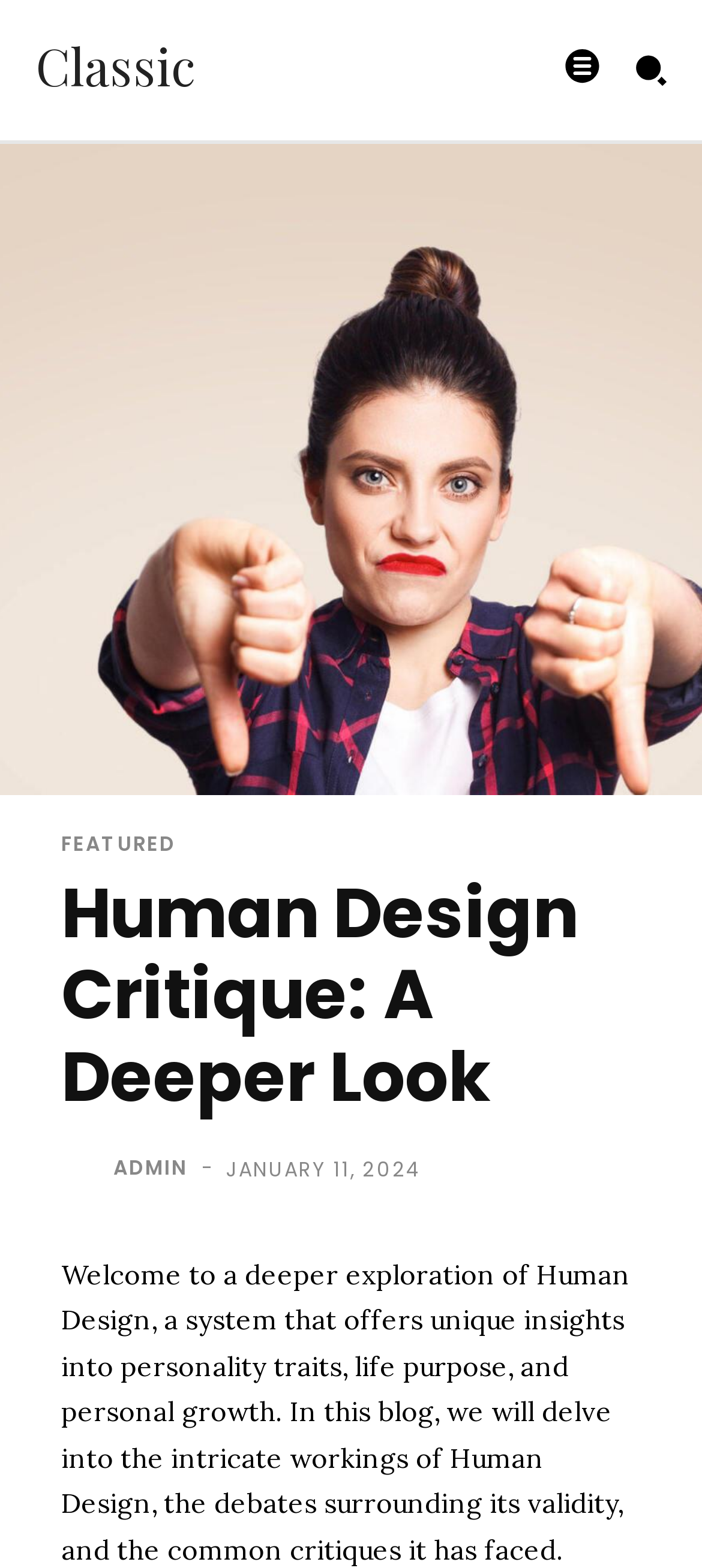Give a short answer using one word or phrase for the question:
What is the text on the link below the main heading?

FEATURED